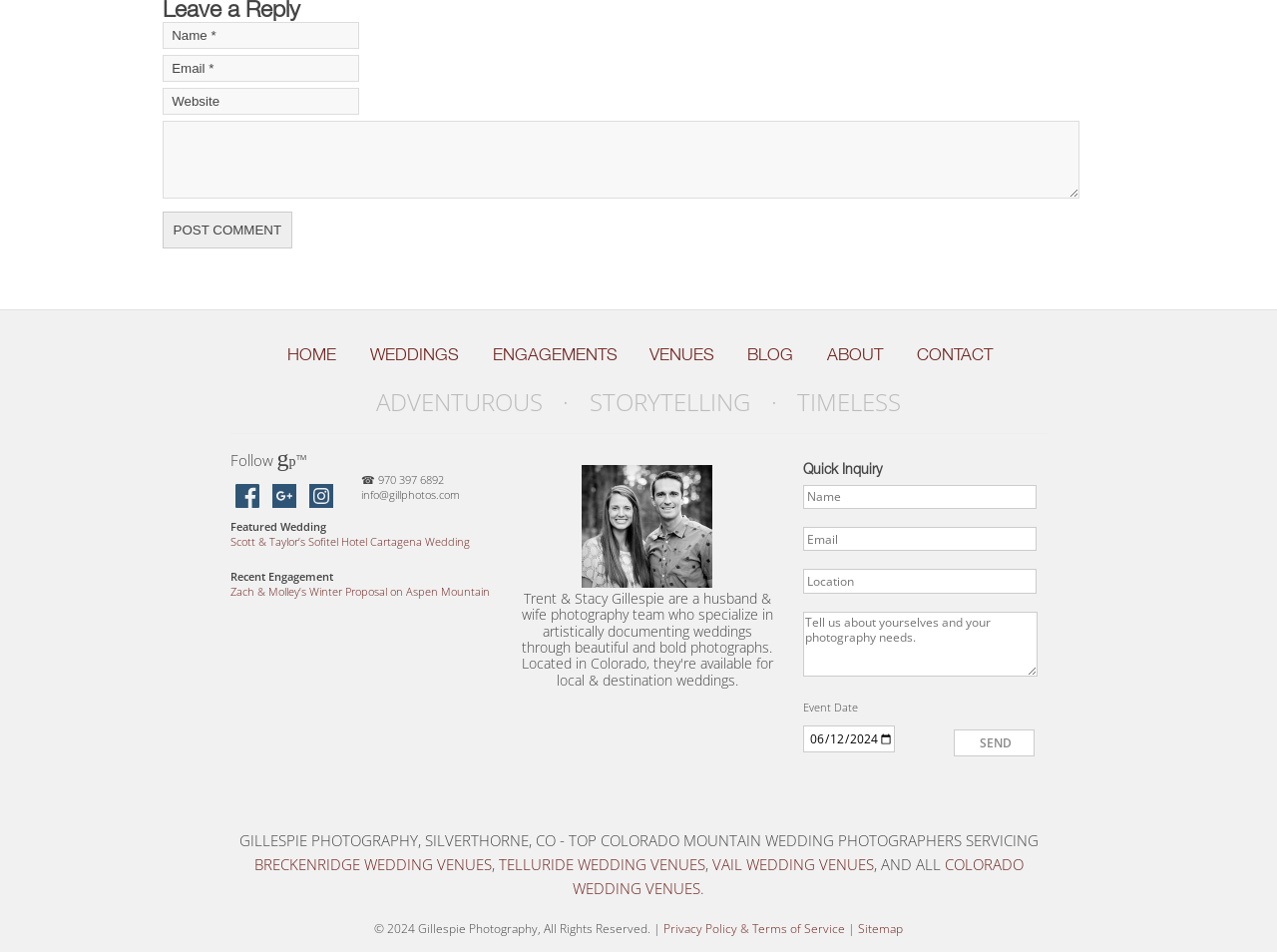What is the name of the photography studio?
Look at the image and answer the question using a single word or phrase.

Gillespie Photography